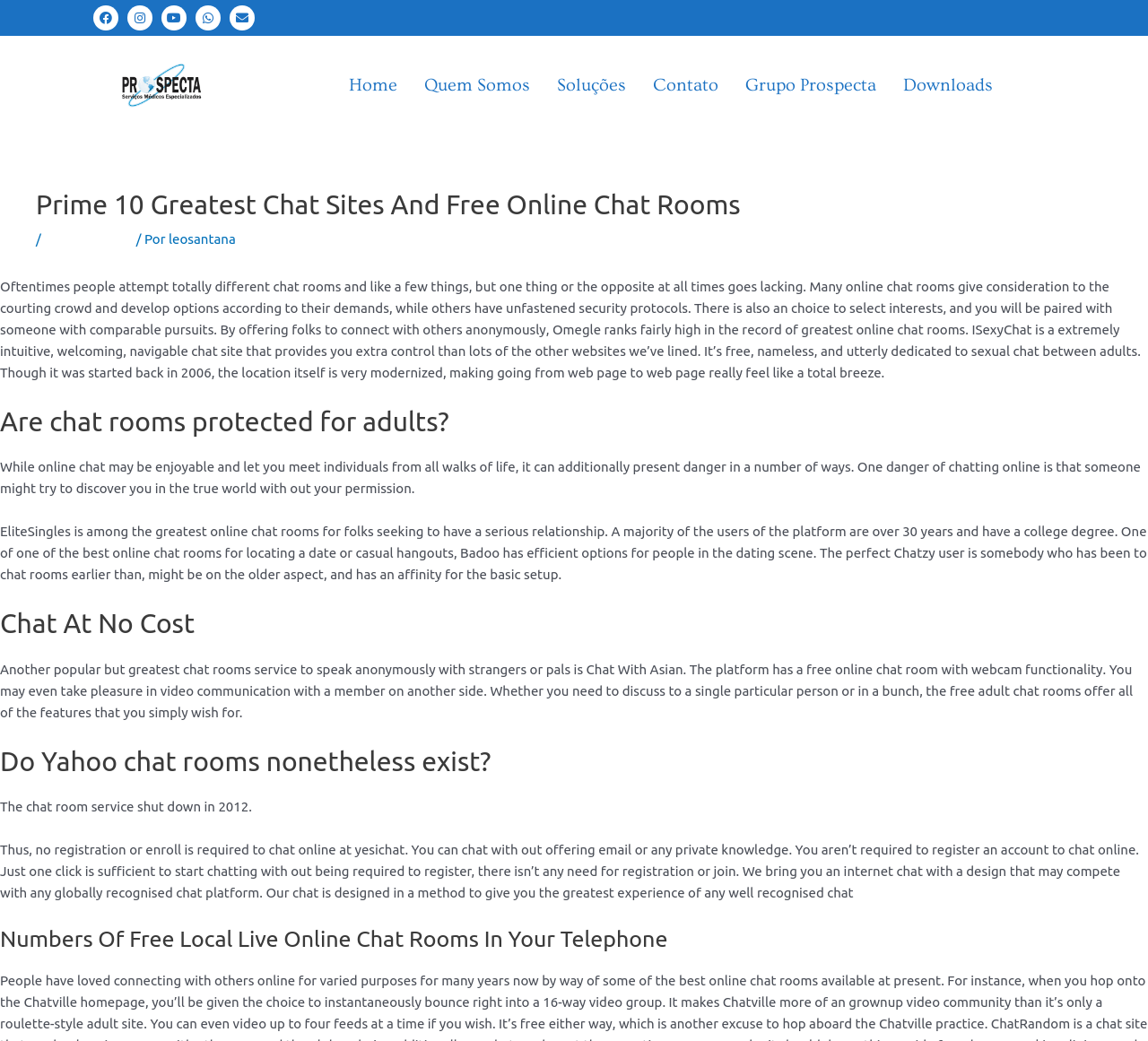Do Yahoo chat rooms still exist?
Please provide a detailed and thorough answer to the question.

I determined the answer by reading the text which states that 'The chat room service shut down in 2012', implying that Yahoo chat rooms no longer exist.